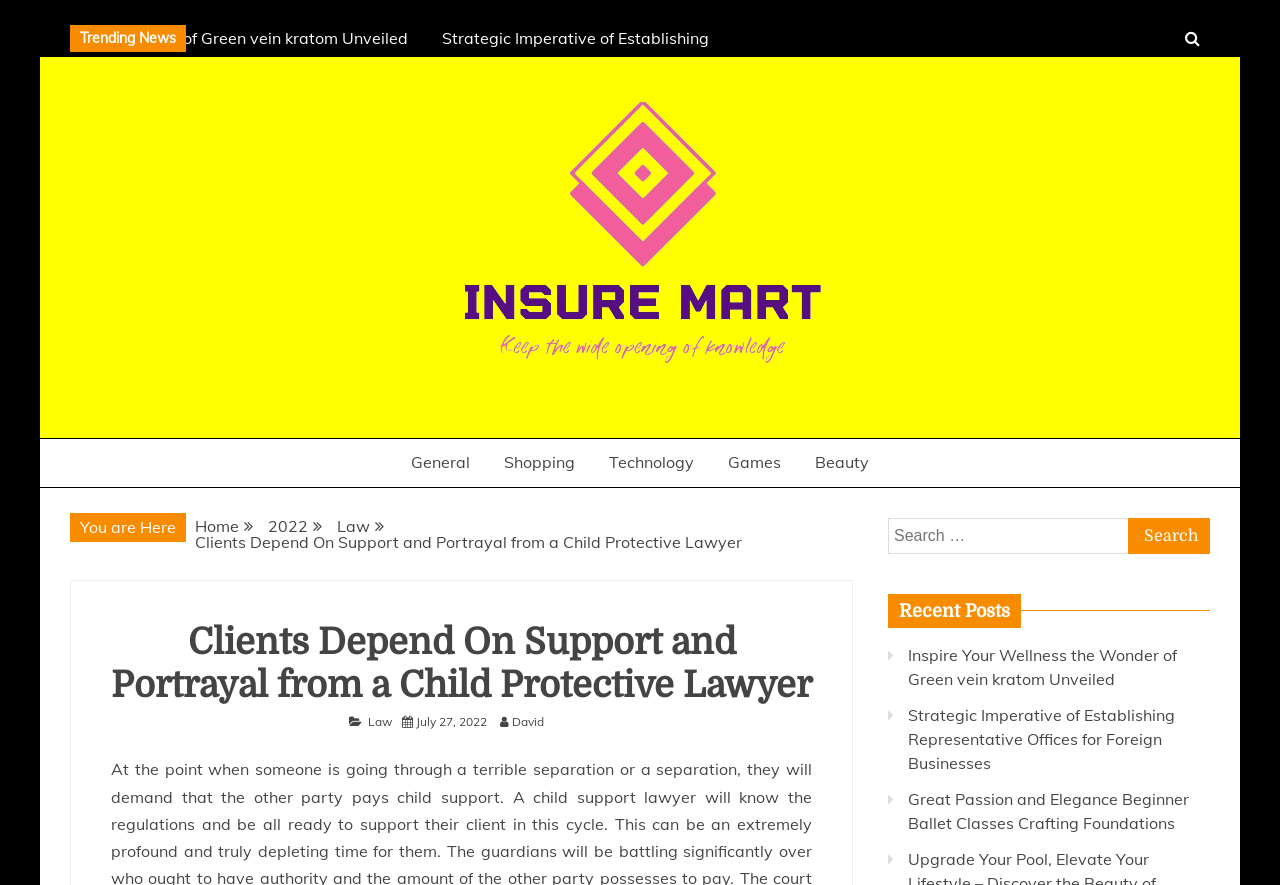Identify the bounding box for the given UI element using the description provided. Coordinates should be in the format (top-left x, top-left y, bottom-right x, bottom-right y) and must be between 0 and 1. Here is the description: parent_node: Insure Mart

[0.34, 0.099, 0.66, 0.461]